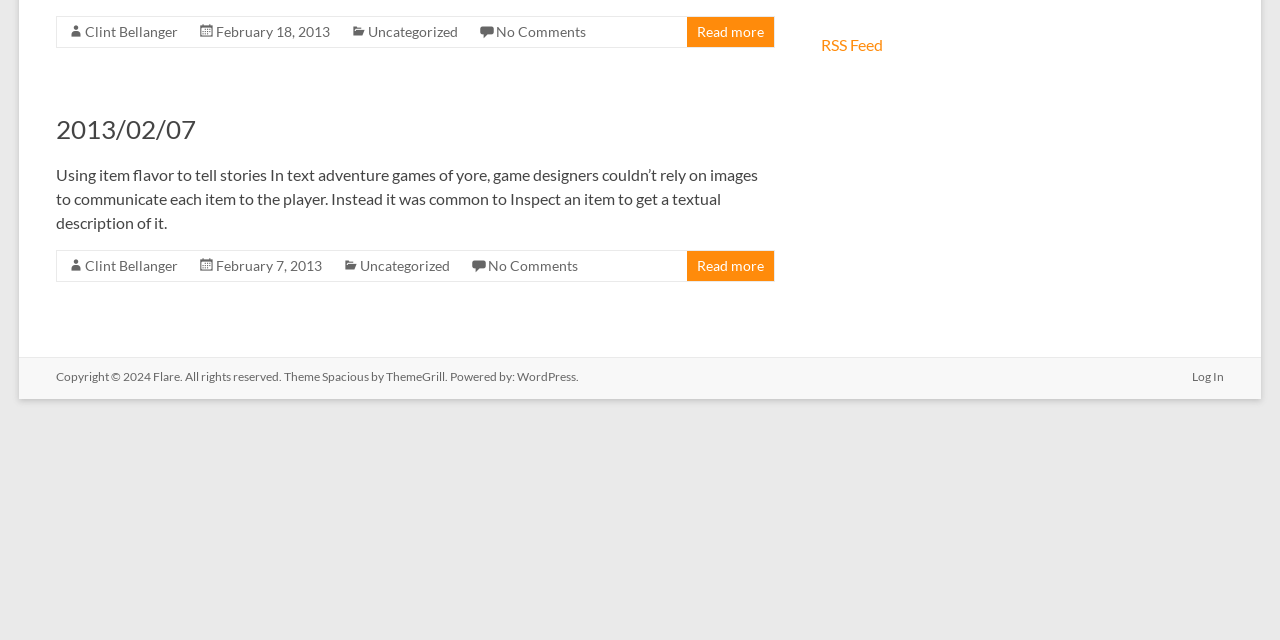Give the bounding box coordinates for this UI element: "February 18, 2013February 11, 2018". The coordinates should be four float numbers between 0 and 1, arranged as [left, top, right, bottom].

[0.169, 0.036, 0.258, 0.062]